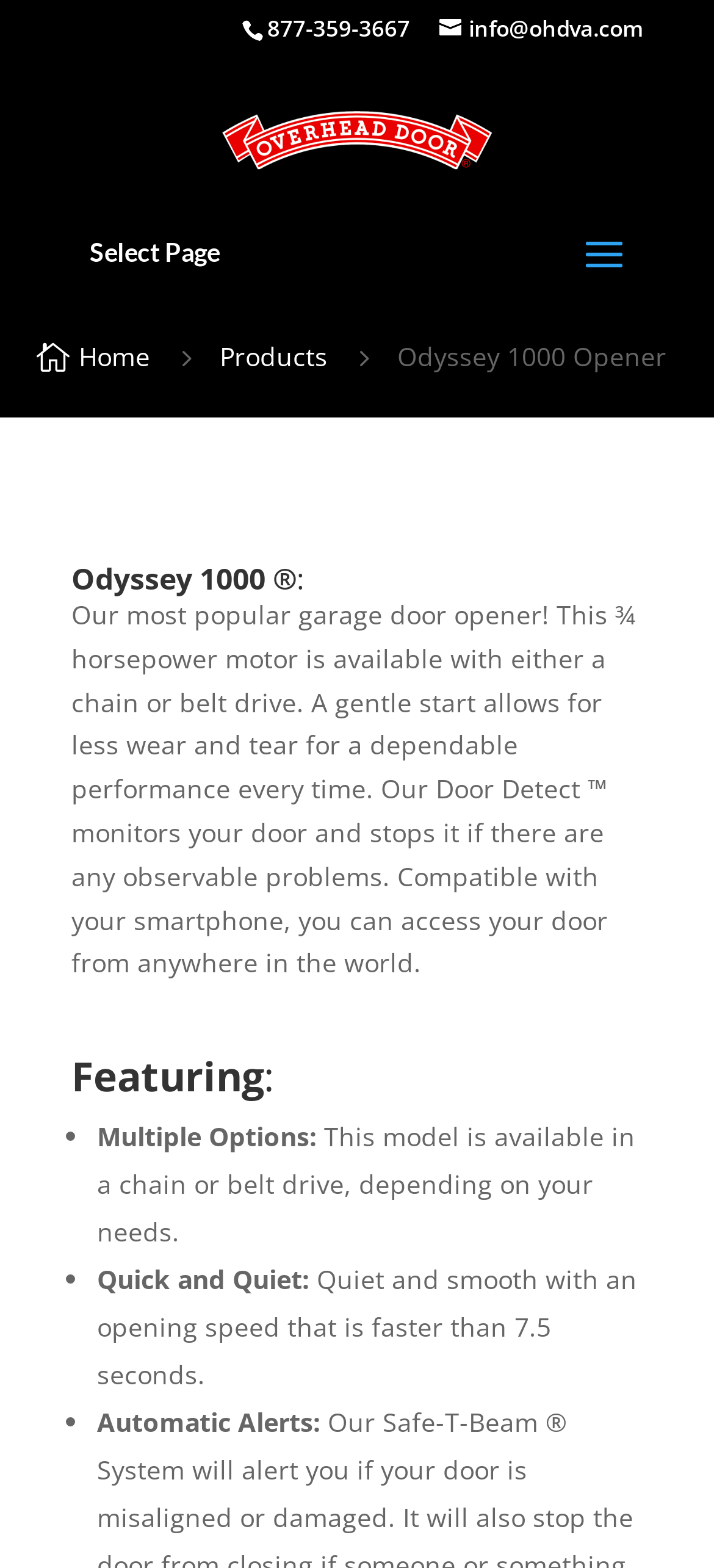Generate a comprehensive description of the contents of the webpage.

The webpage is about the Odyssey 1000 Opener, a product offered by Virginia Valleys Overhead Door Group. At the top of the page, there is a phone number "877-359-3667" and an email address "info@ohdva.com" displayed prominently. Below these, there is a link to the company's name, accompanied by an image of the company's logo.

On the left side of the page, there is a navigation menu with links to different pages, including "Home" and "Products". To the right of the navigation menu, there is a heading that reads "Odyssey 1000 ®:", followed by a detailed description of the product. The description highlights the product's features, including its ¾ horsepower motor, gentle start, and compatibility with smartphones.

Below the product description, there are three bullet points that outline the key features of the Odyssey 1000 Opener. These features include multiple options for chain or belt drive, quick and quiet operation, and automatic alerts. Each bullet point is accompanied by a brief description of the feature.